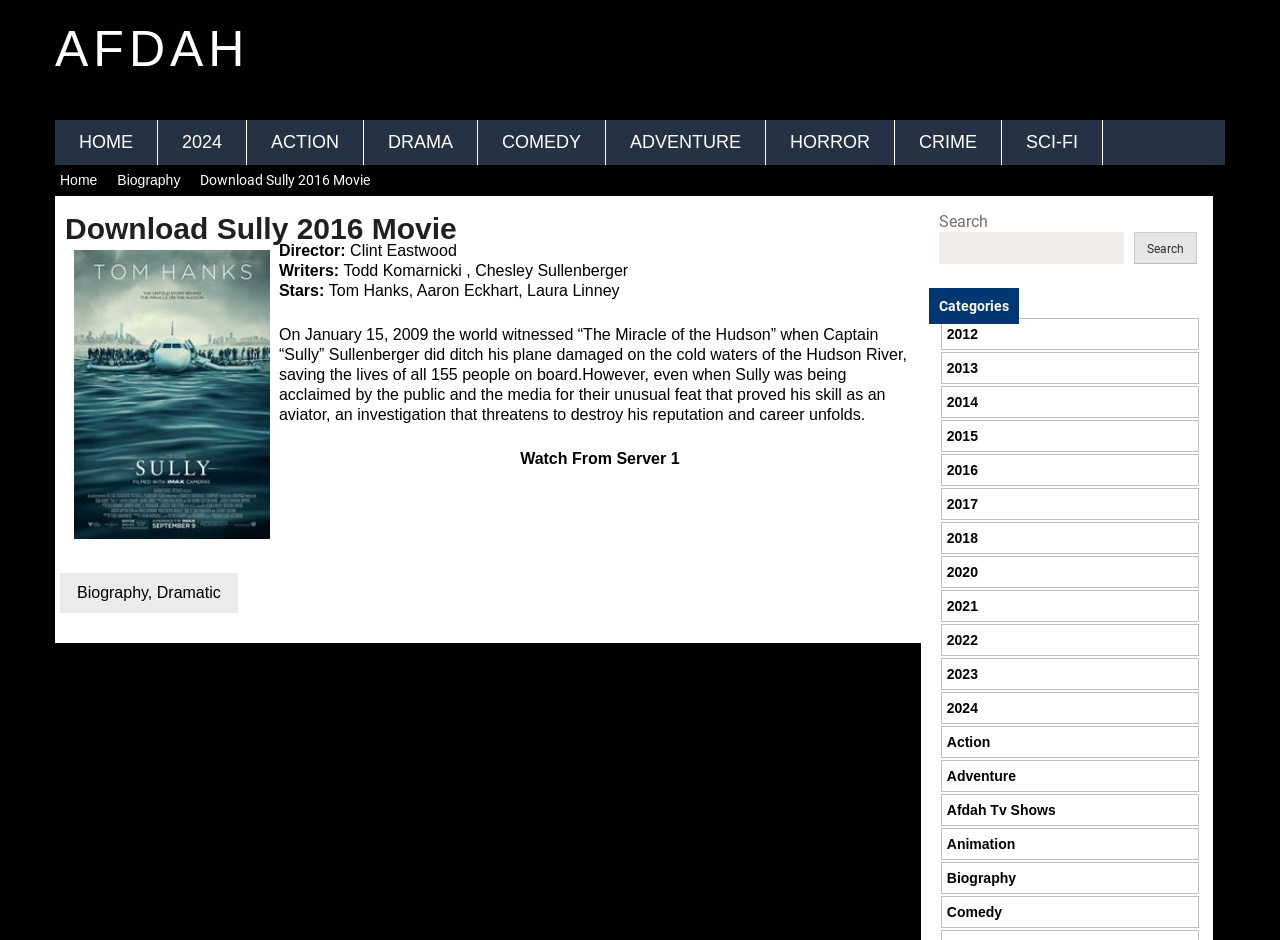Please answer the following question using a single word or phrase: 
What is the year of the movie?

2016